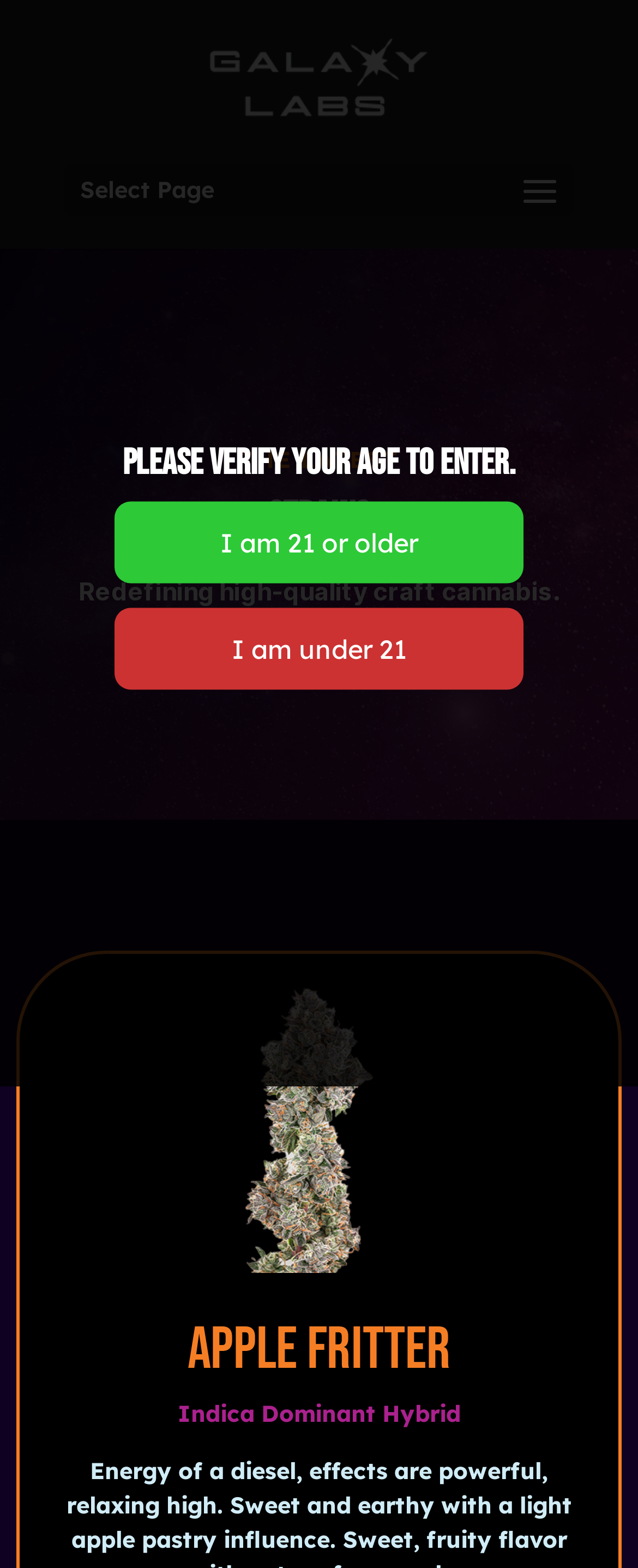Provide the bounding box coordinates for the UI element that is described by this text: "alt="GoDates"". The coordinates should be in the form of four float numbers between 0 and 1: [left, top, right, bottom].

None